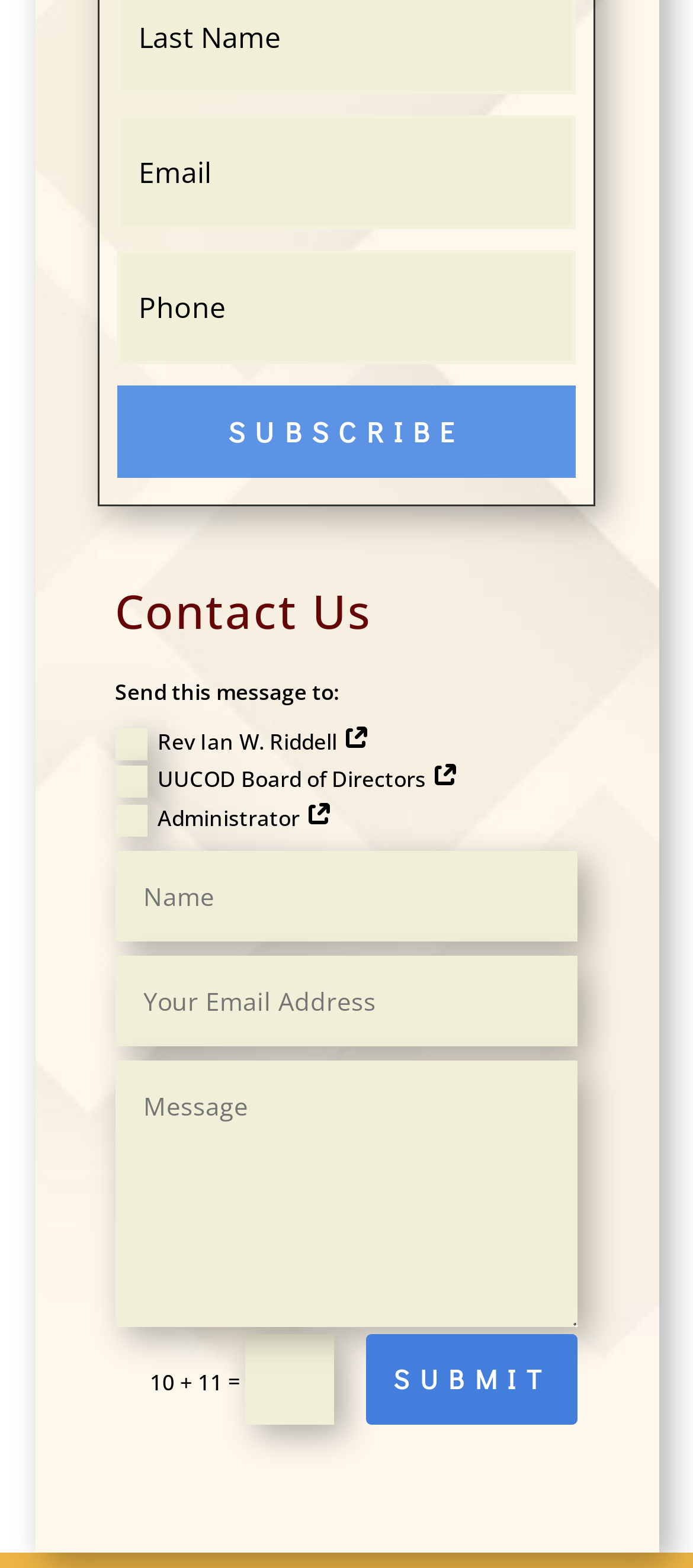How many textboxes are available for input?
Can you offer a detailed and complete answer to this question?

There are five textboxes on the page, each with a unique bounding box coordinate. They are located at different positions on the page, indicating that they are separate input fields.